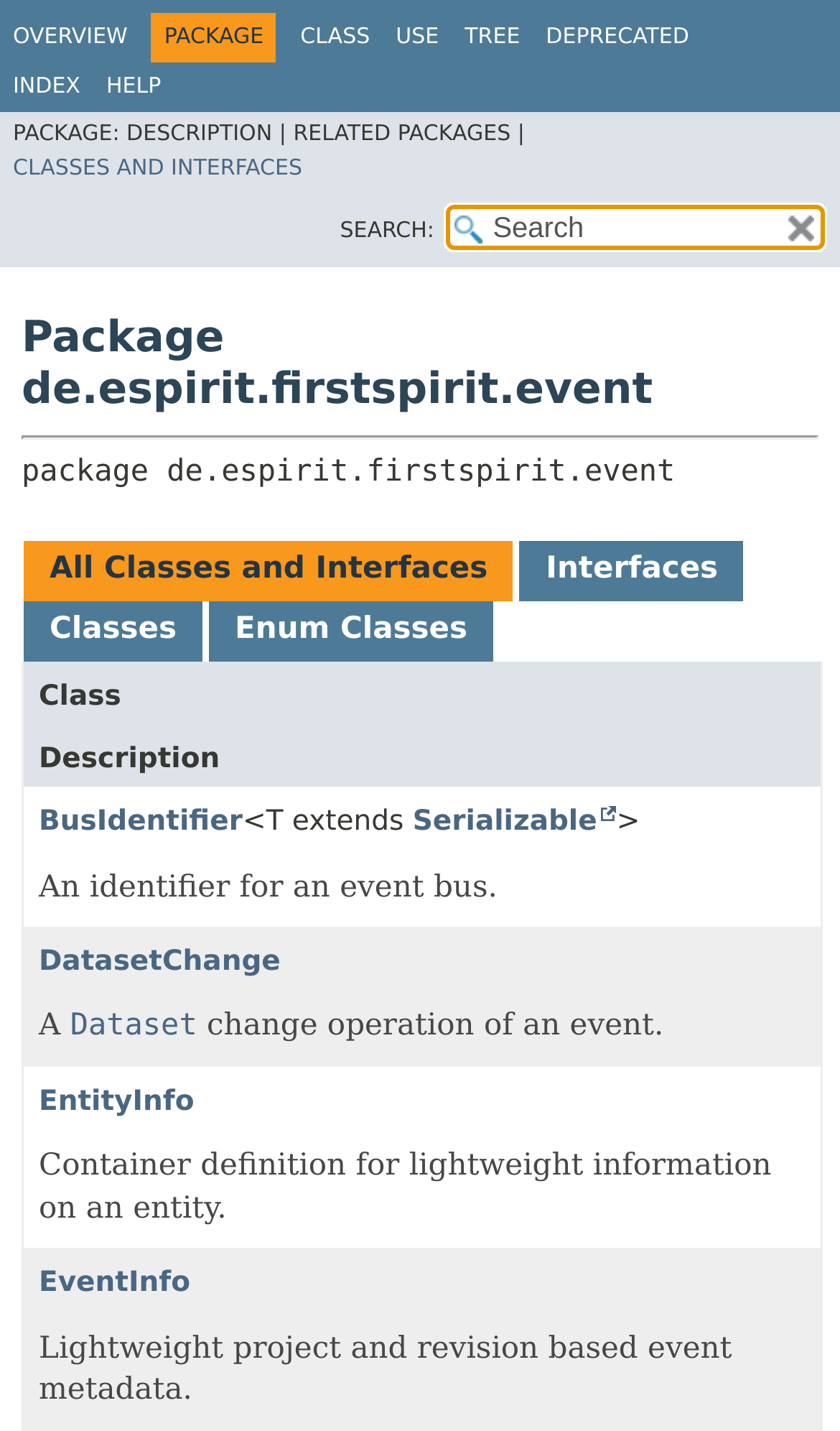How many tabs are available in the tablist?
Provide a detailed and extensive answer to the question.

The tablist is located below the separator and has four tabs: 'All Classes and Interfaces', 'Interfaces', 'Classes', and 'Enum Classes'.